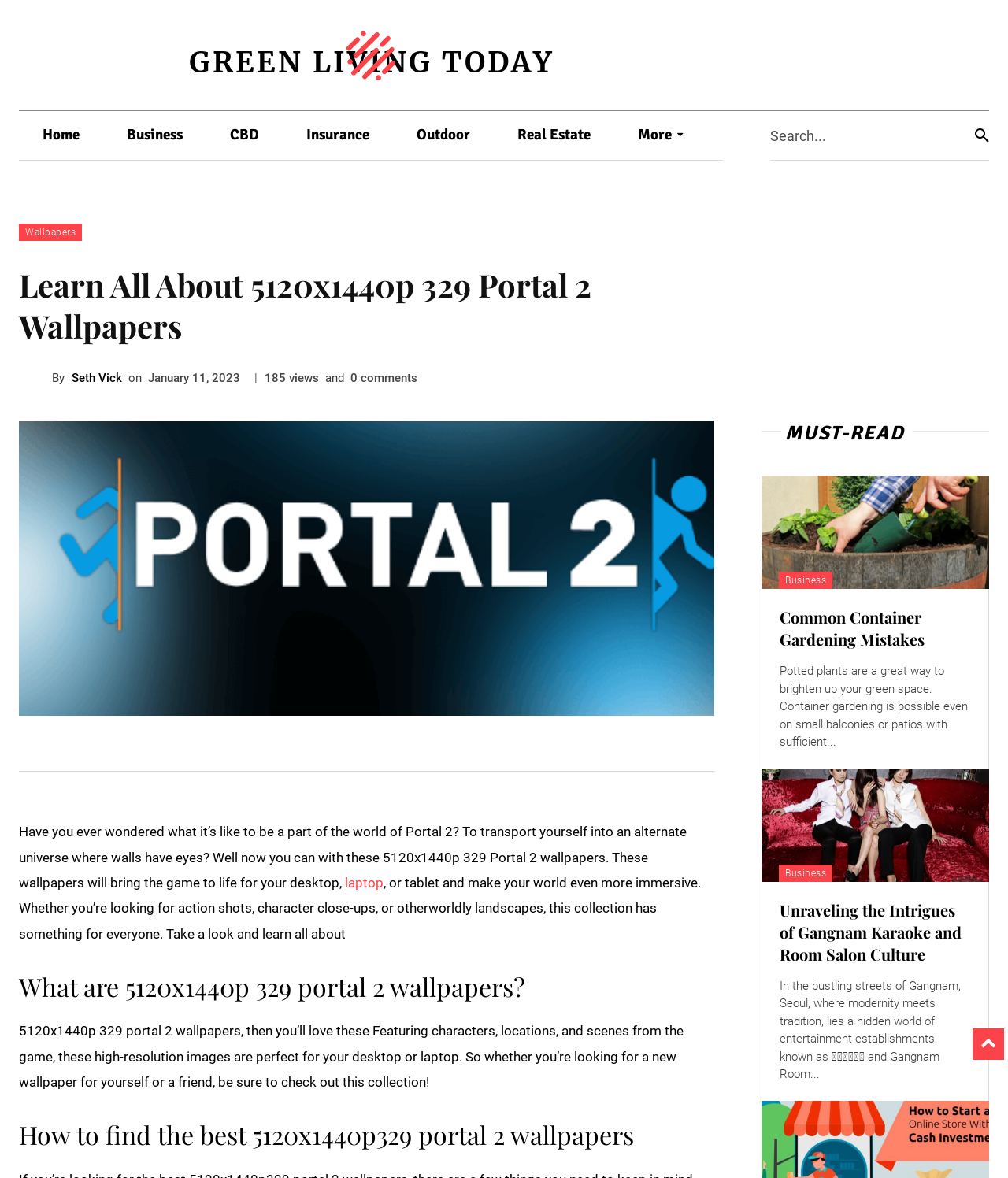Please answer the following question using a single word or phrase: 
What is the purpose of the search bar?

Search wallpapers